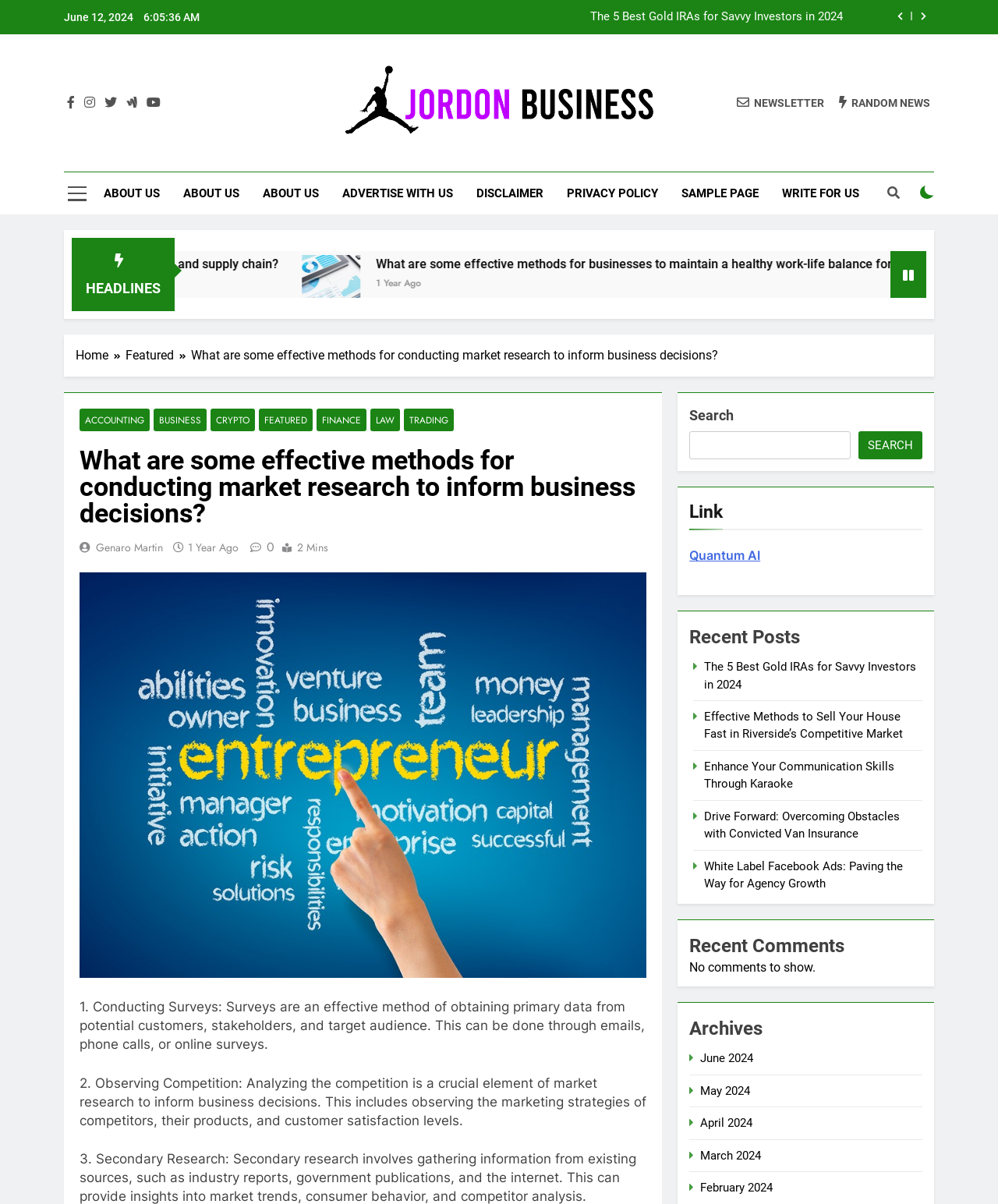Provide the bounding box coordinates of the HTML element described by the text: "Crypto".

[0.211, 0.339, 0.255, 0.358]